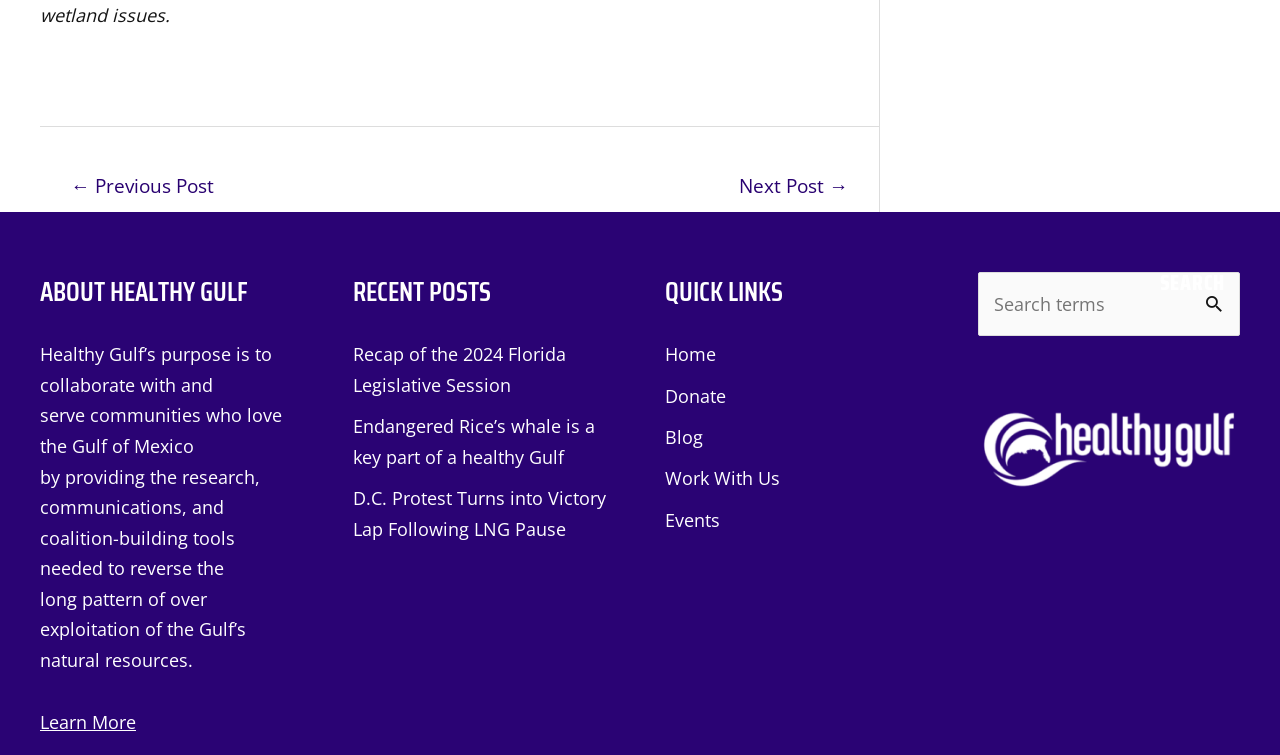What is the purpose of Healthy Gulf?
Please craft a detailed and exhaustive response to the question.

Based on the text in the 'ABOUT HEALTHY GULF' section, Healthy Gulf's purpose is to collaborate with and serve communities who love the Gulf of Mexico by providing research, communications, and coalition-building tools needed to reverse the long pattern of over exploitation of the Gulf's natural resources.